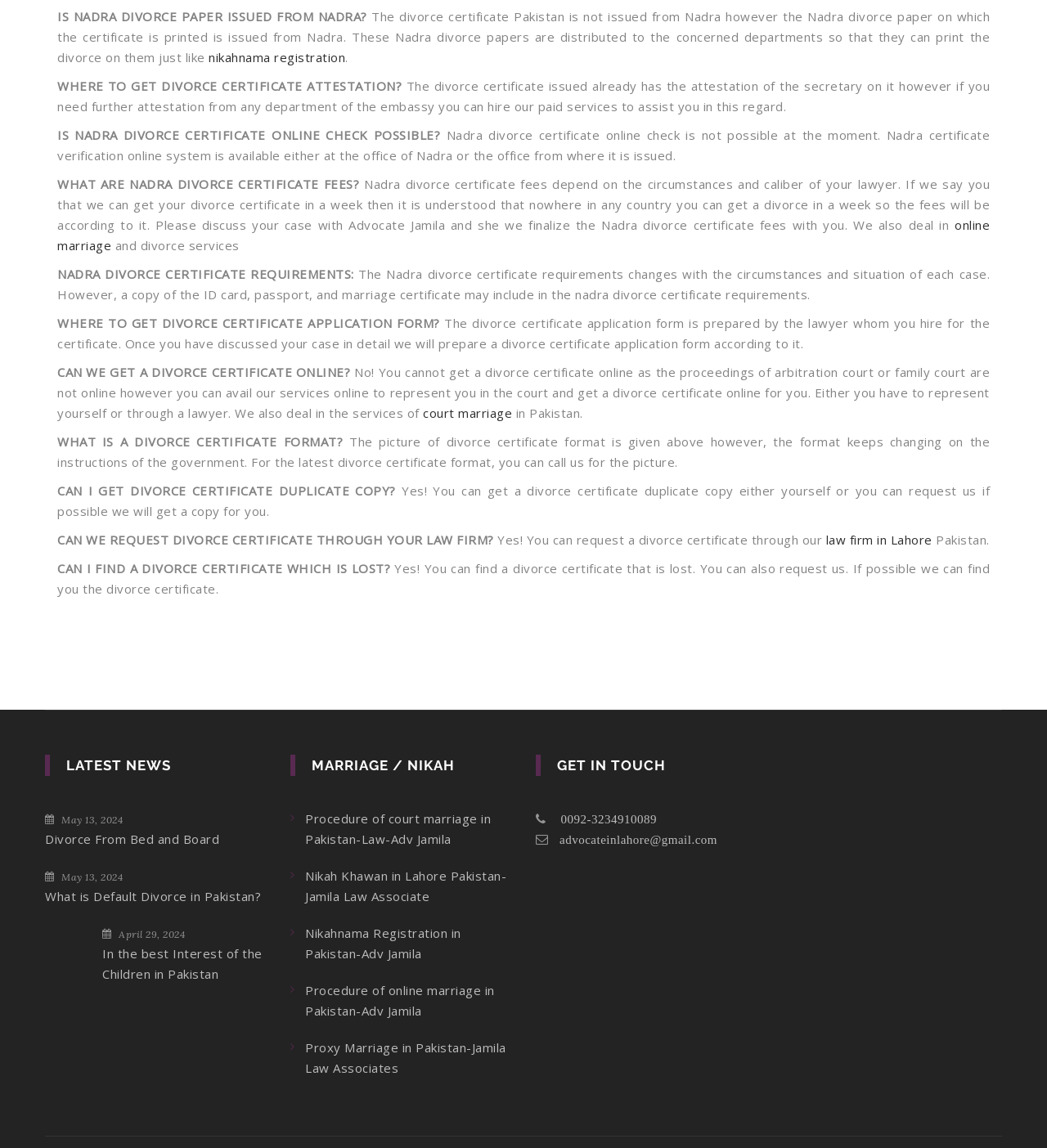Determine the bounding box coordinates for the area you should click to complete the following instruction: "Click on 'law firm in Lahore'".

[0.789, 0.463, 0.89, 0.477]